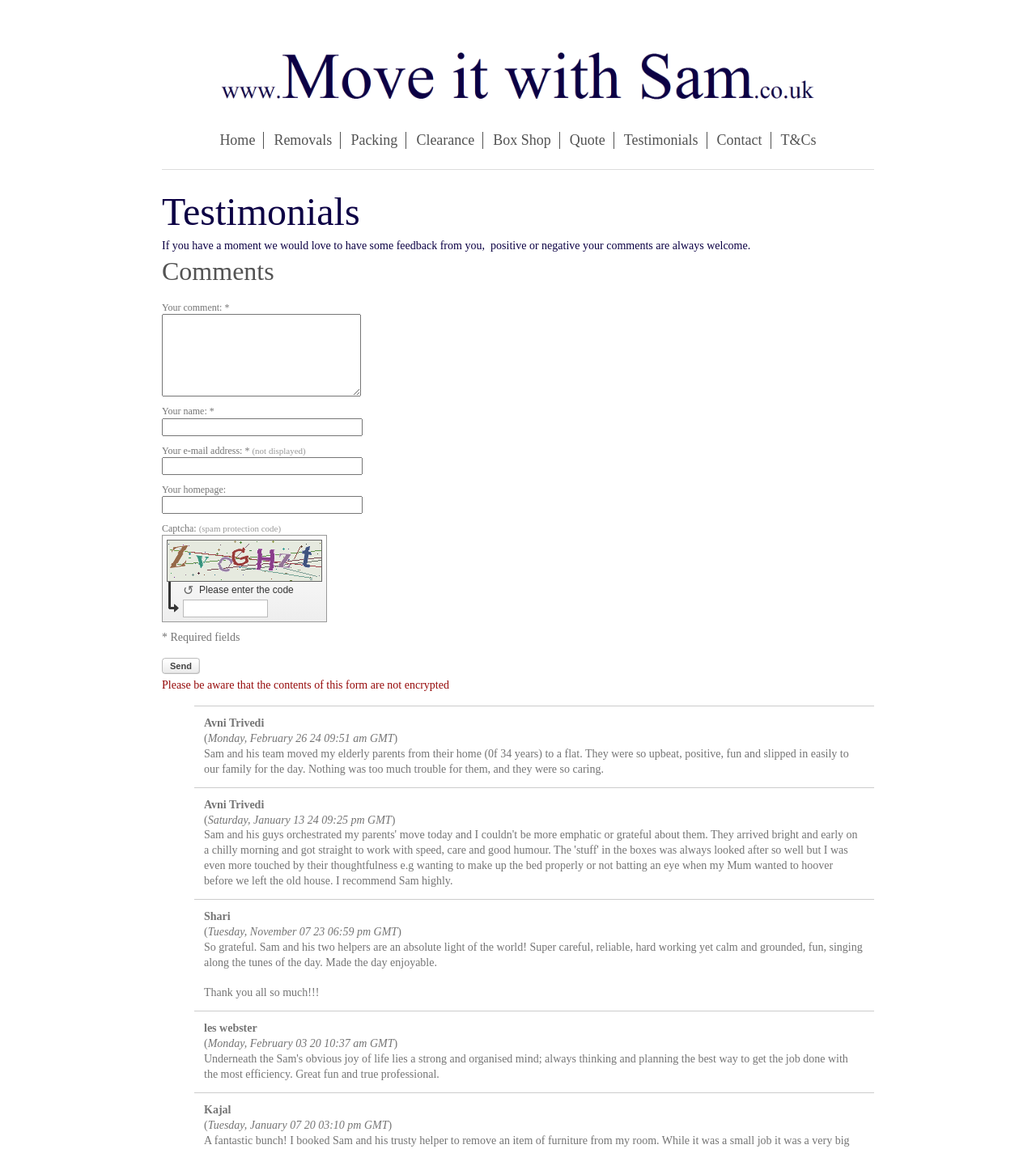Locate the bounding box coordinates of the area where you should click to accomplish the instruction: "Click on the 'Quote' link".

[0.542, 0.115, 0.593, 0.13]